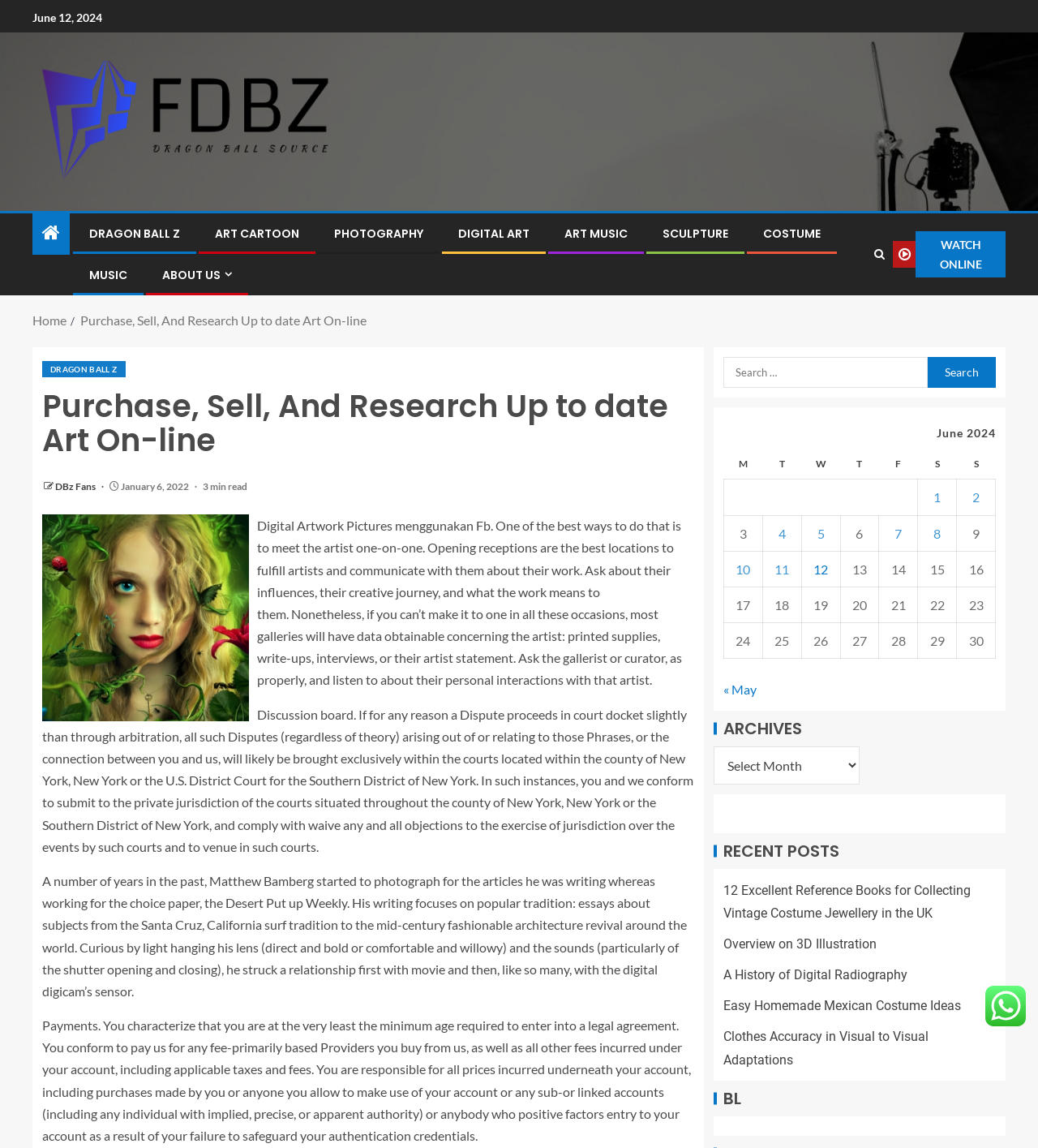What is the topic of the article? From the image, respond with a single word or brief phrase.

Art and Entertainment